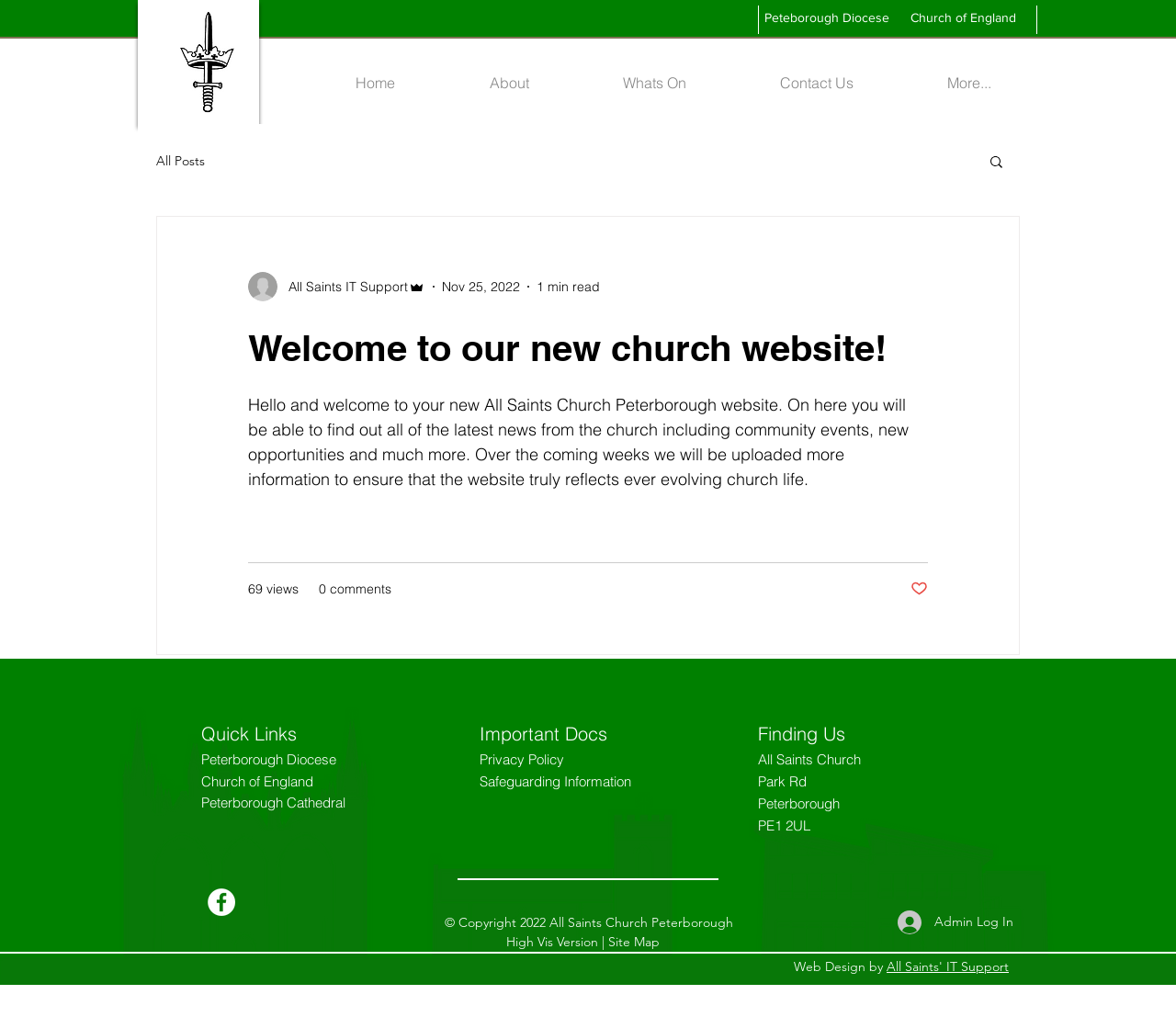Refer to the image and offer a detailed explanation in response to the question: How can users search for content on this website?

I found a search button on the webpage, which is located near the top of the page, and is accompanied by a magnifying glass icon.